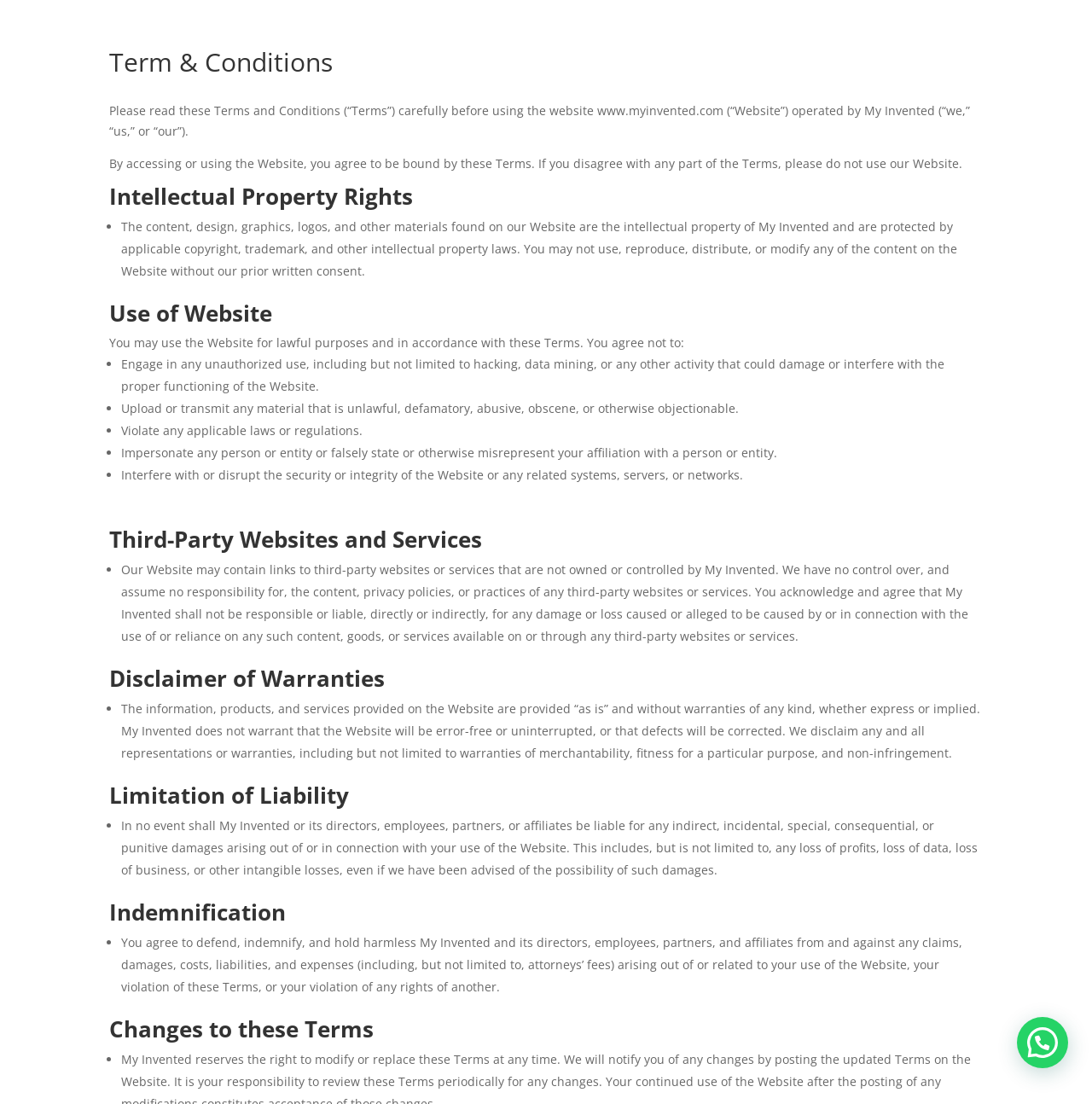Can you extract the headline from the webpage for me?

Term & Conditions